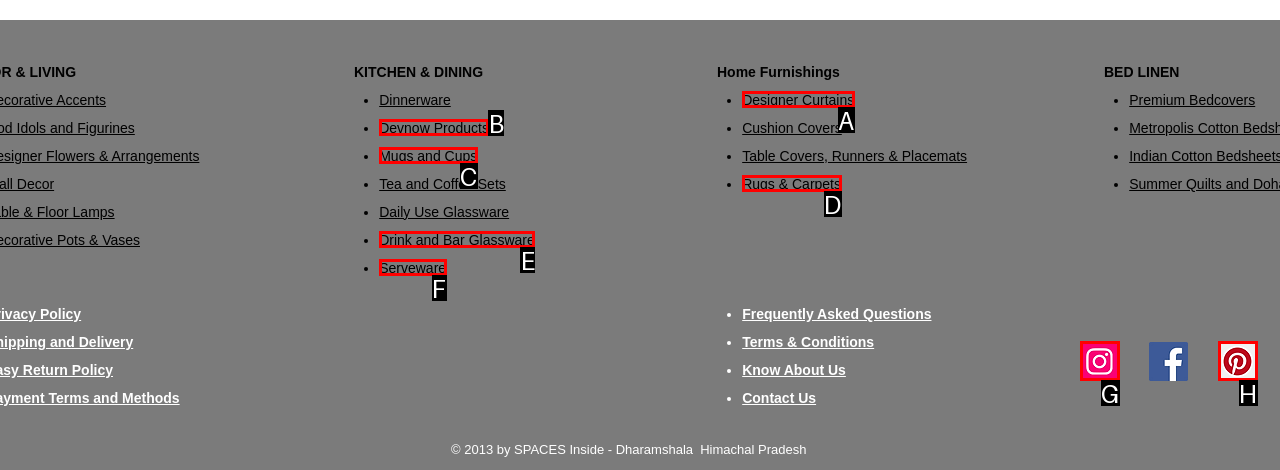Given the description: Mugs and Cups, identify the matching option. Answer with the corresponding letter.

C